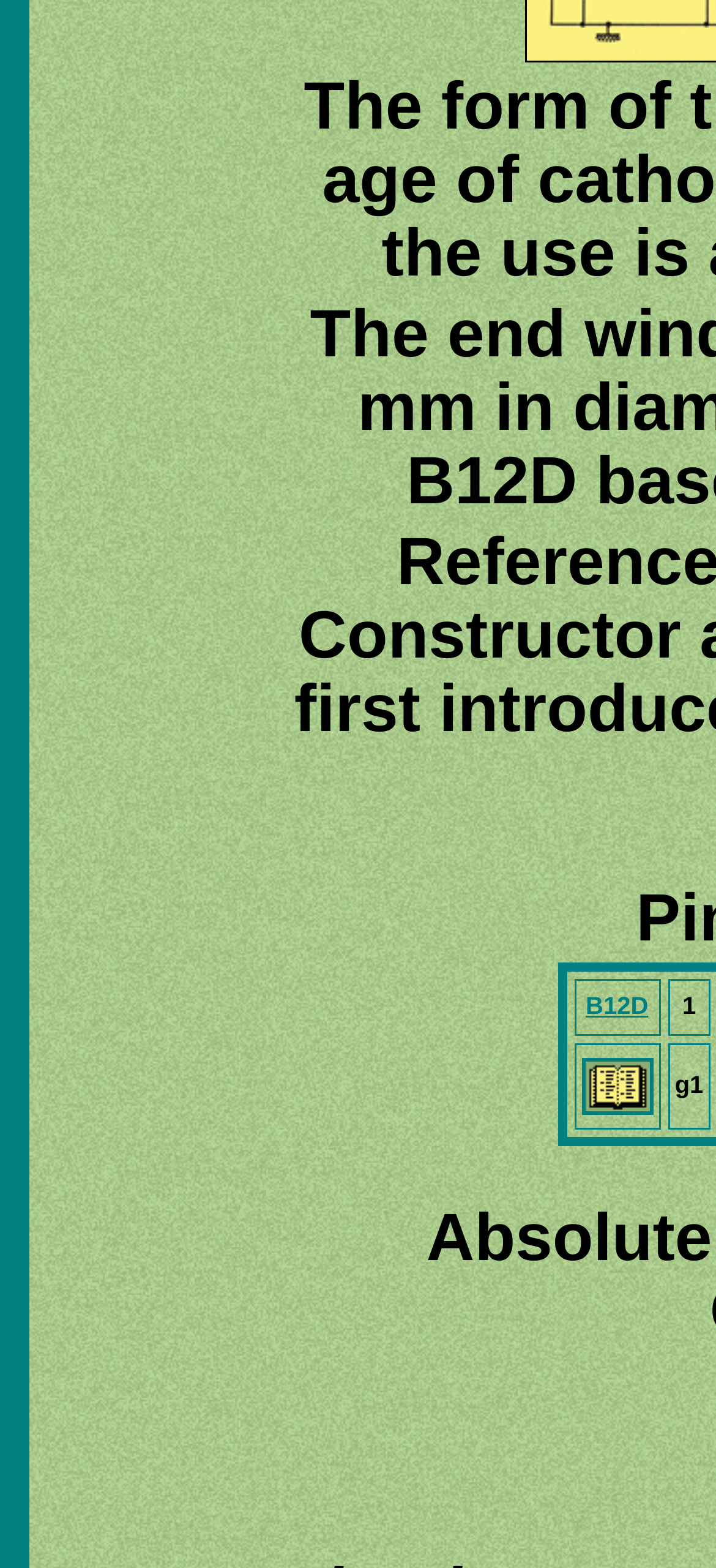Reply to the question below using a single word or brief phrase:
How many links are there in the grid cells?

2